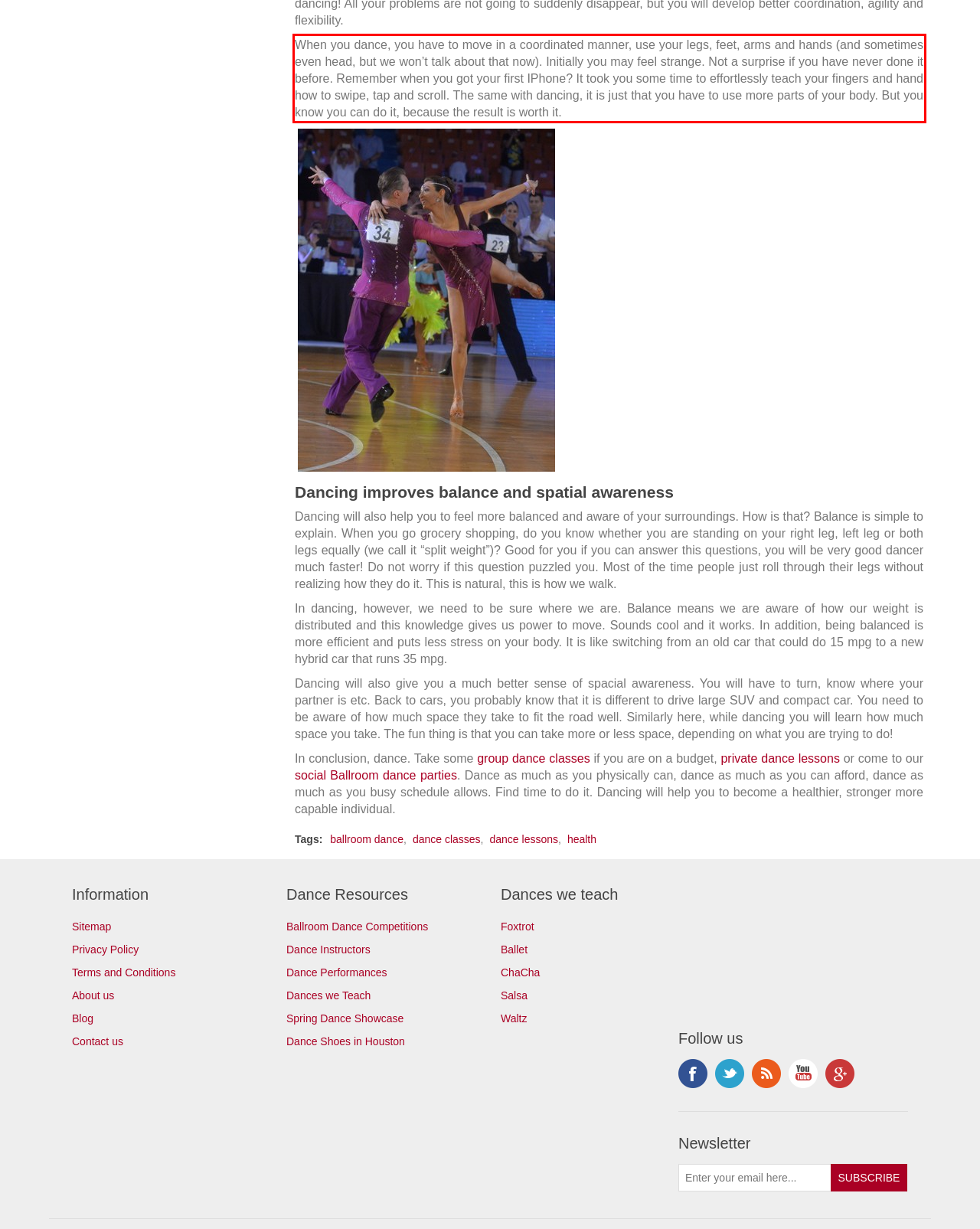Please identify and extract the text from the UI element that is surrounded by a red bounding box in the provided webpage screenshot.

When you dance, you have to move in a coordinated manner, use your legs, feet, arms and hands (and sometimes even head, but we won’t talk about that now). Initially you may feel strange. Not a surprise if you have never done it before. Remember when you got your first IPhone? It took you some time to effortlessly teach your fingers and hand how to swipe, tap and scroll. The same with dancing, it is just that you have to use more parts of your body. But you know you can do it, because the result is worth it.